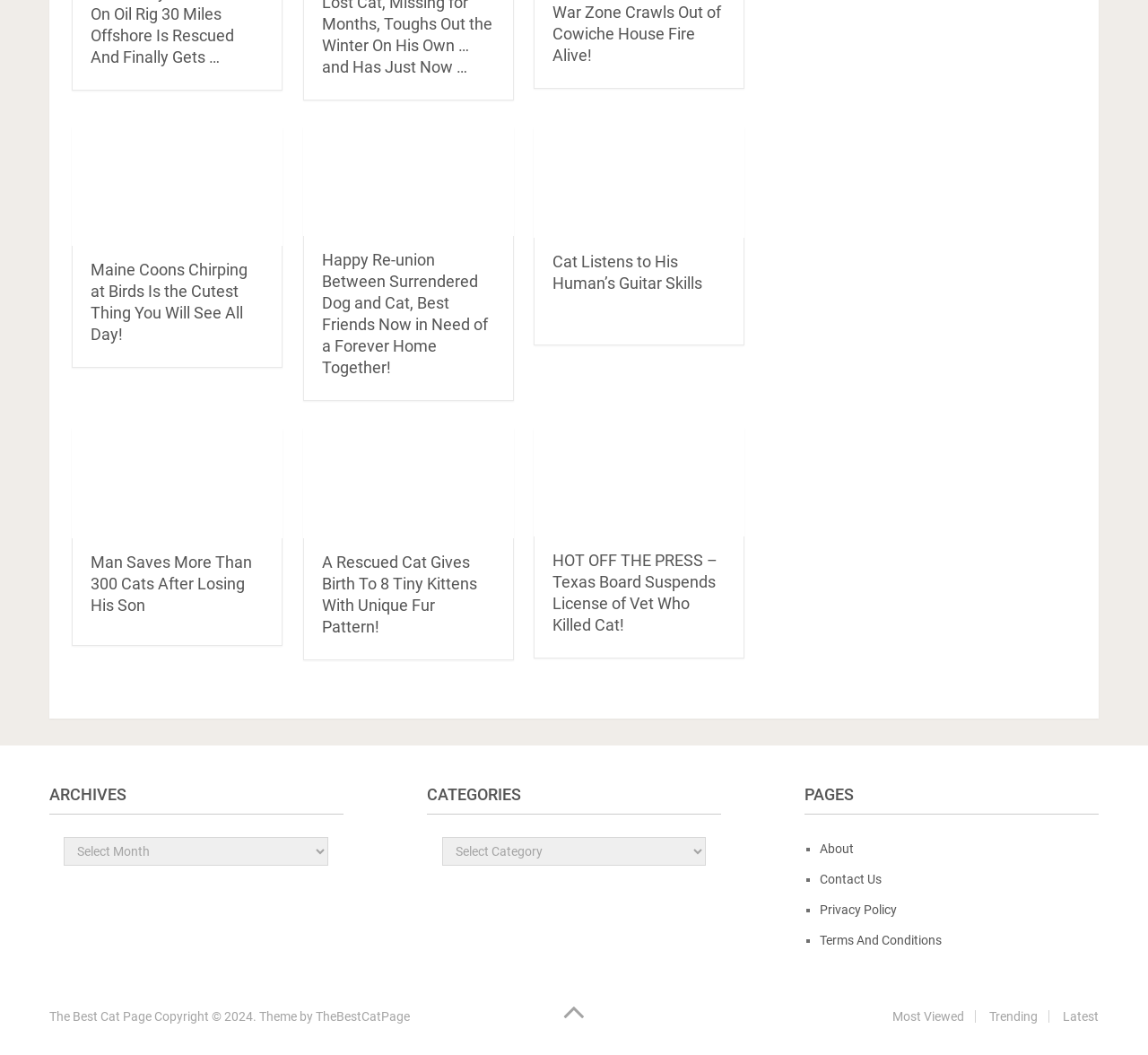Provide the bounding box coordinates of the section that needs to be clicked to accomplish the following instruction: "Select a category from the dropdown menu."

[0.385, 0.793, 0.615, 0.82]